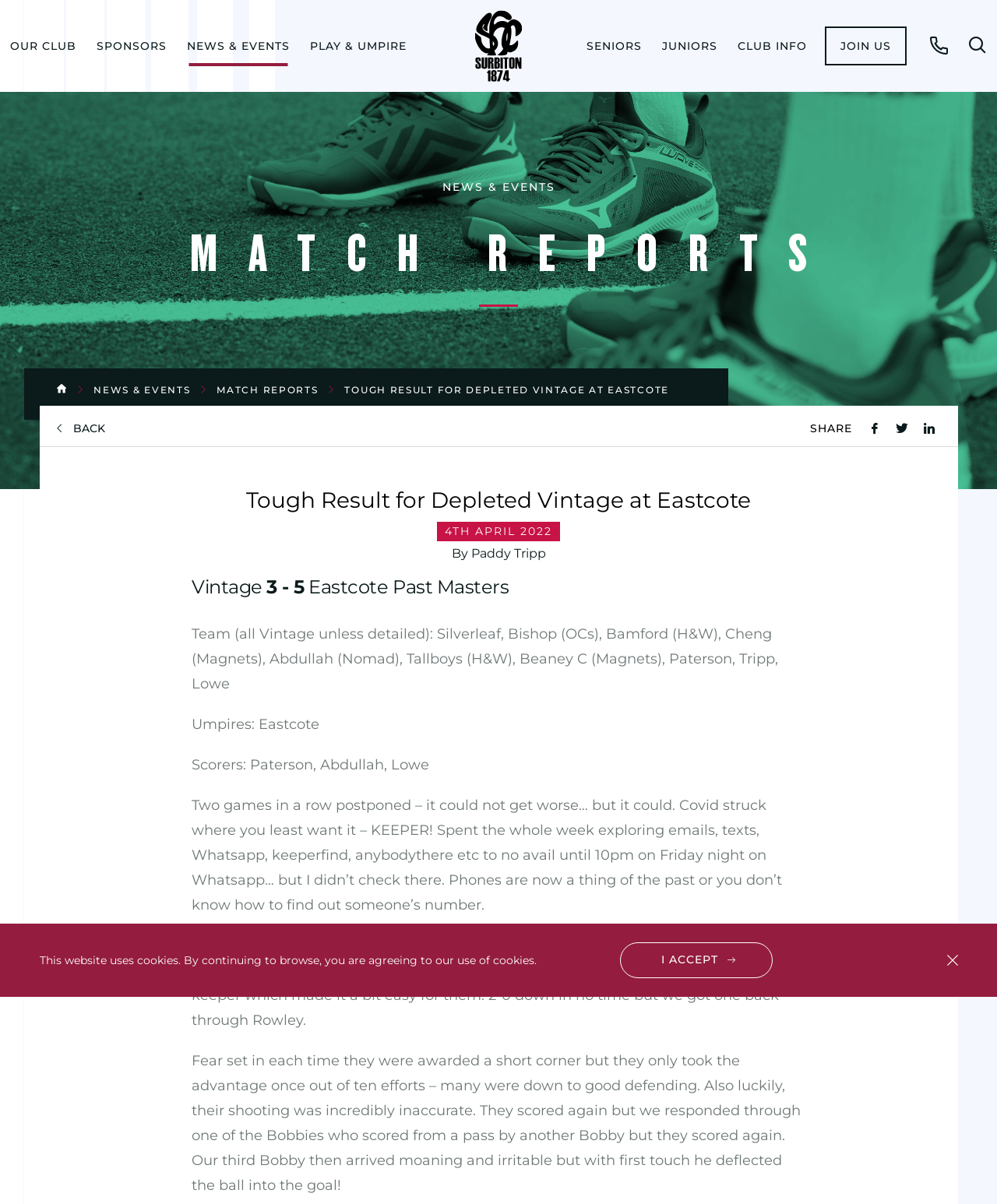Who wrote the match report?
Look at the image and respond to the question as thoroughly as possible.

I found the answer by looking at the text in the middle of the webpage, where the author of the match report is mentioned as 'By Paddy Tripp'.